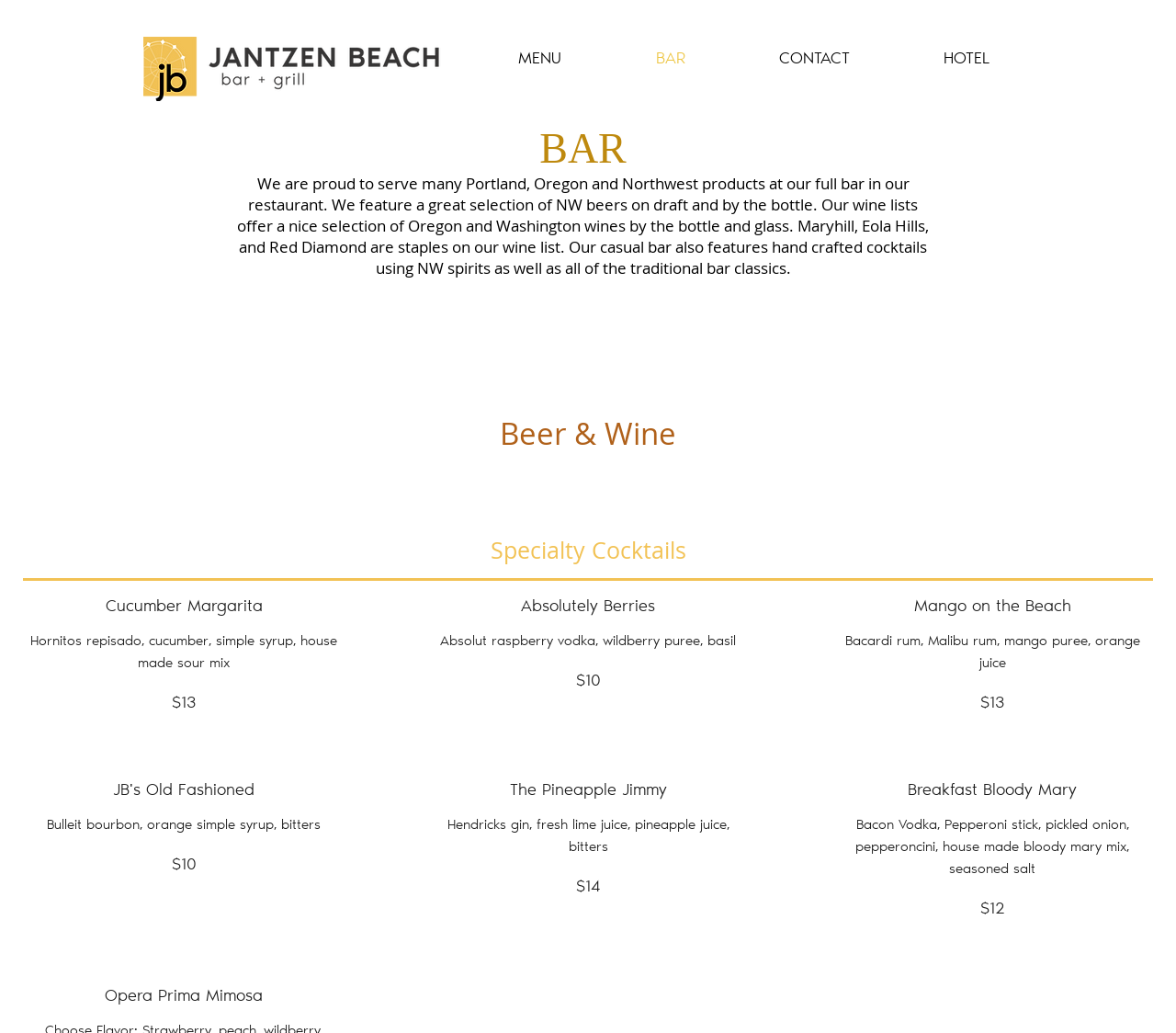Provide a short answer using a single word or phrase for the following question: 
What is the name of the bar?

Jantzen Beach Bar + Grill